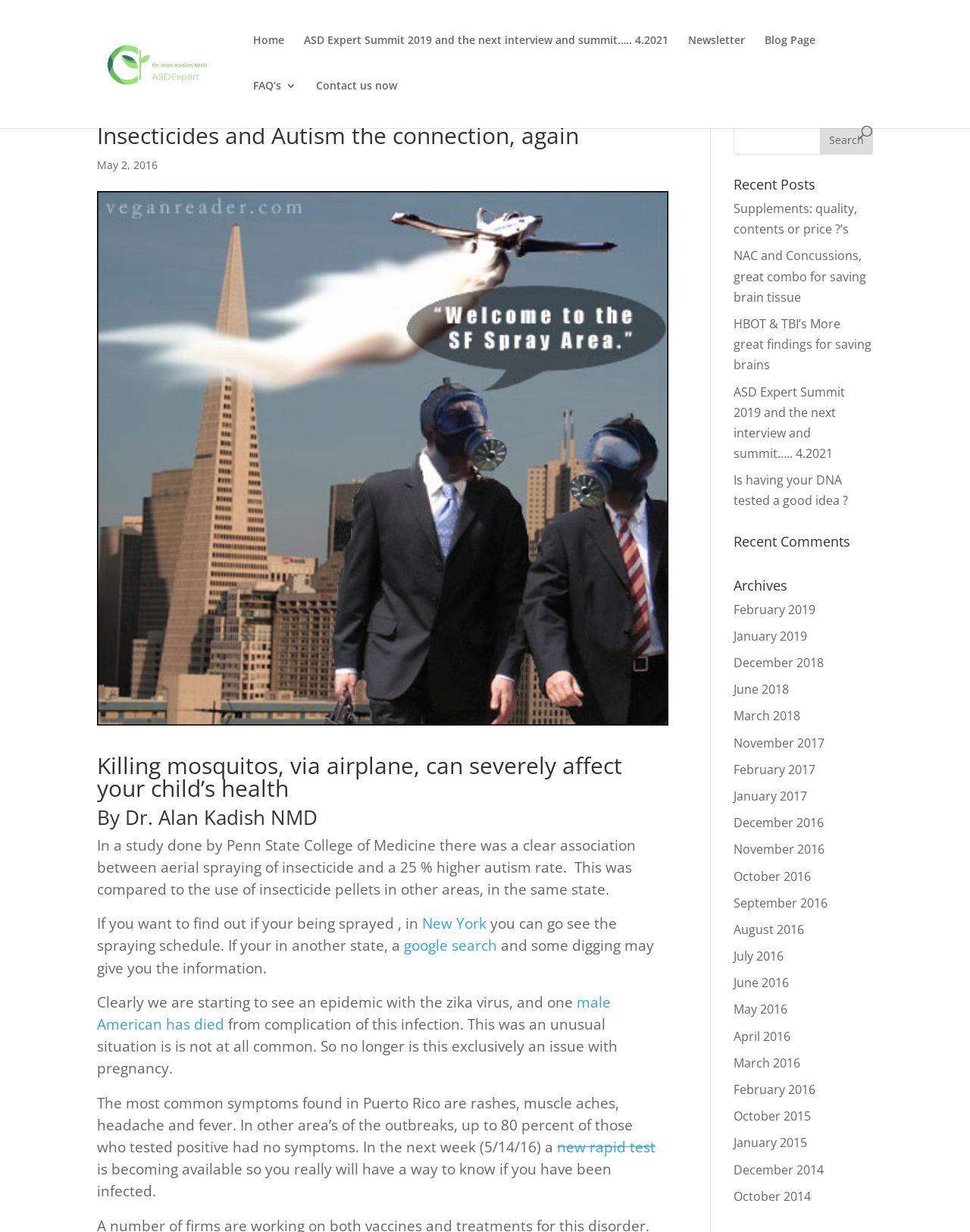What is the topic of the recent post 'ASD Expert Summit 2019 and the next interview and summit….. 4.2021'?
Provide a detailed answer to the question using information from the image.

I determined the topic of the recent post by reading its title, which suggests that it is related to the ASD Expert Summit event.